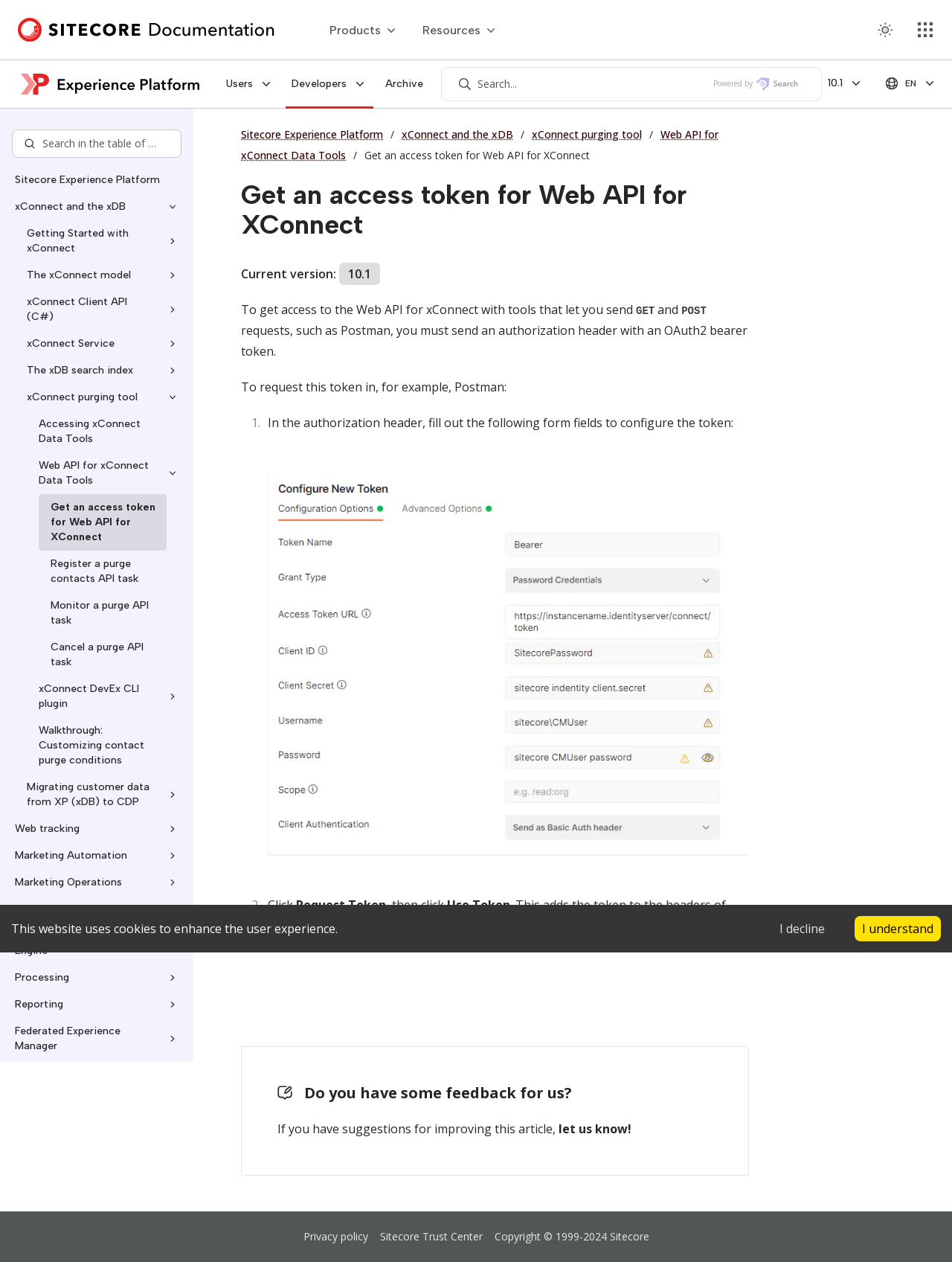Please provide the bounding box coordinates for the UI element as described: "Users". The coordinates must be four floats between 0 and 1, represented as [left, top, right, bottom].

[0.231, 0.048, 0.294, 0.086]